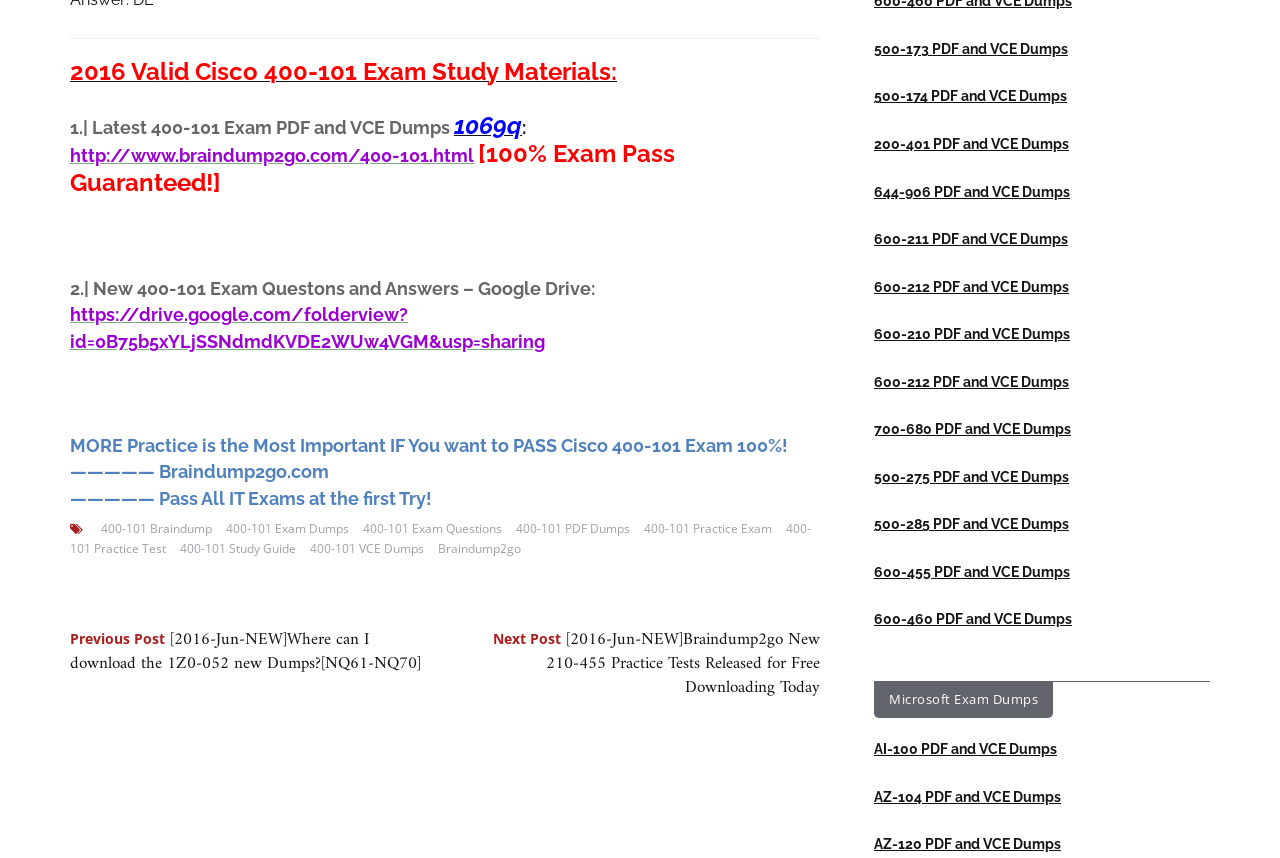Please answer the following question as detailed as possible based on the image: 
What is the text above the 'Post navigation' section?

The text above the 'Post navigation' section is 'MORE Practice is the Most Important IF You want to PASS Cisco 400-101 Exam 100%!', which is a static text element.